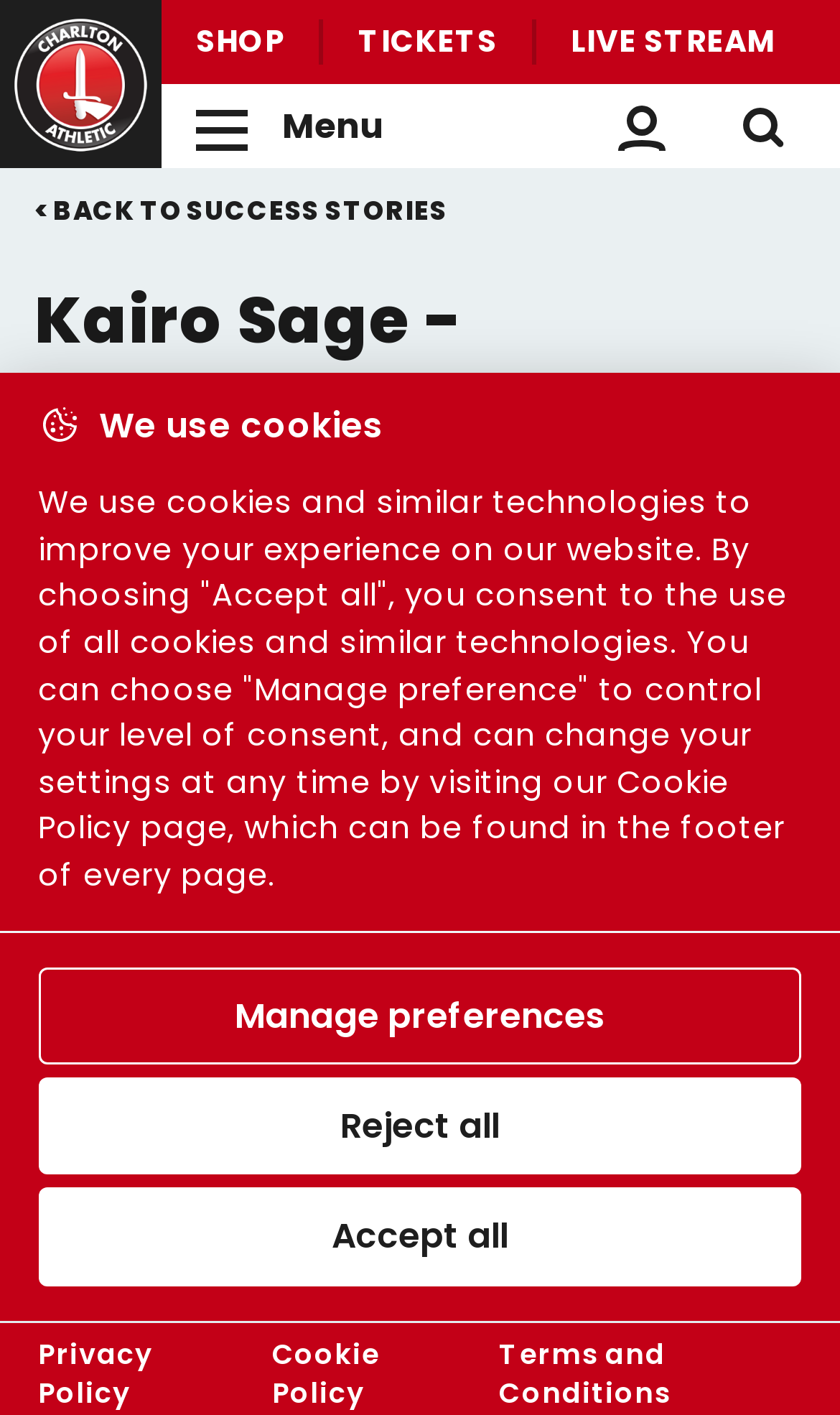What is the position of the 'SHOP' link on the webpage?
Can you provide a detailed and comprehensive answer to the question?

I found the answer by looking at the bounding box coordinates of the 'SHOP' link [0.192, 0.014, 0.381, 0.046] which indicates that it is located at the top-left part of the webpage.